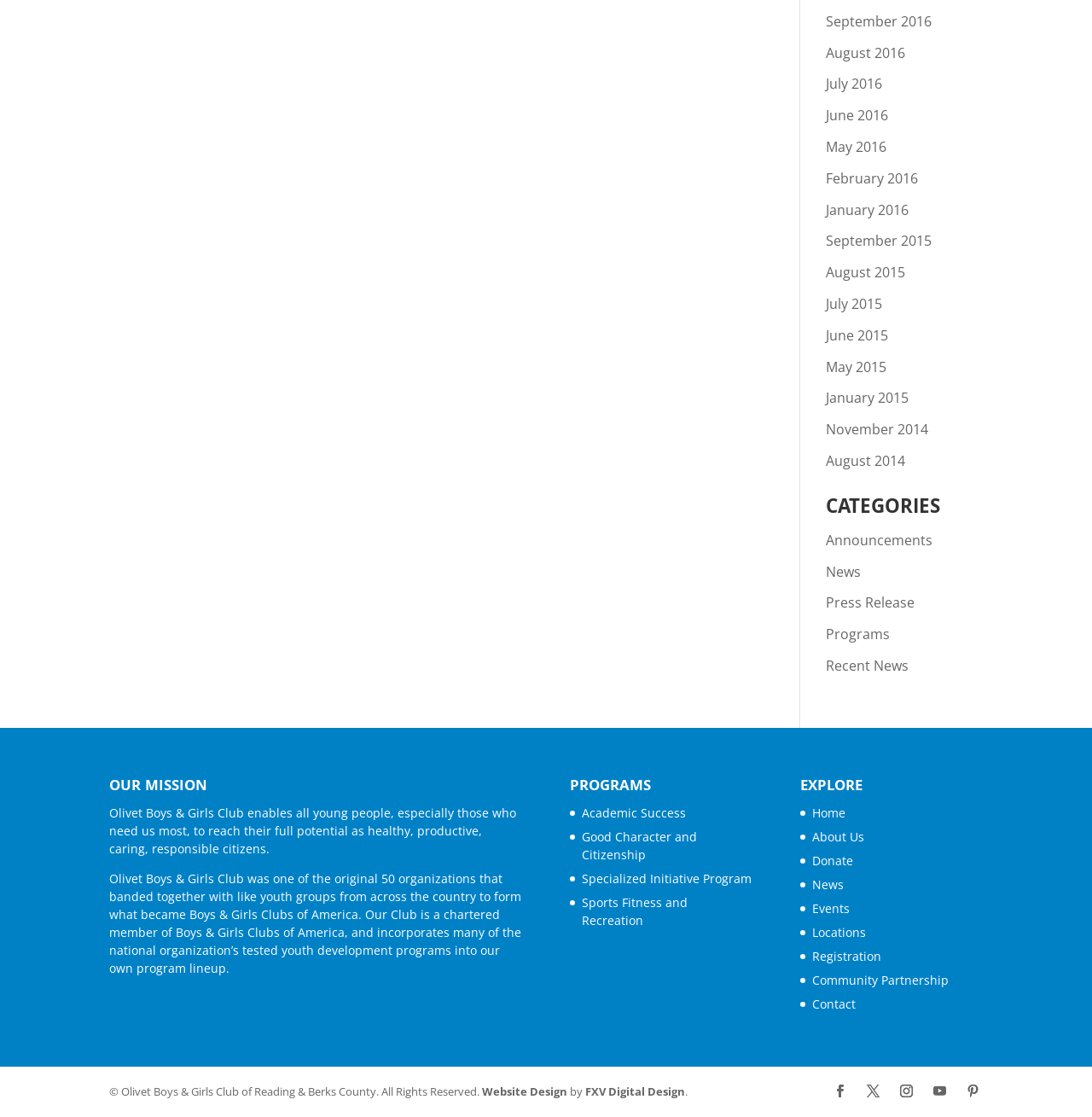Please examine the image and provide a detailed answer to the question: What is the mission of Olivet Boys & Girls Club?

According to the webpage, Olivet Boys & Girls Club enables all young people, especially those who need us most, to reach their full potential as healthy, productive, caring, responsible citizens.